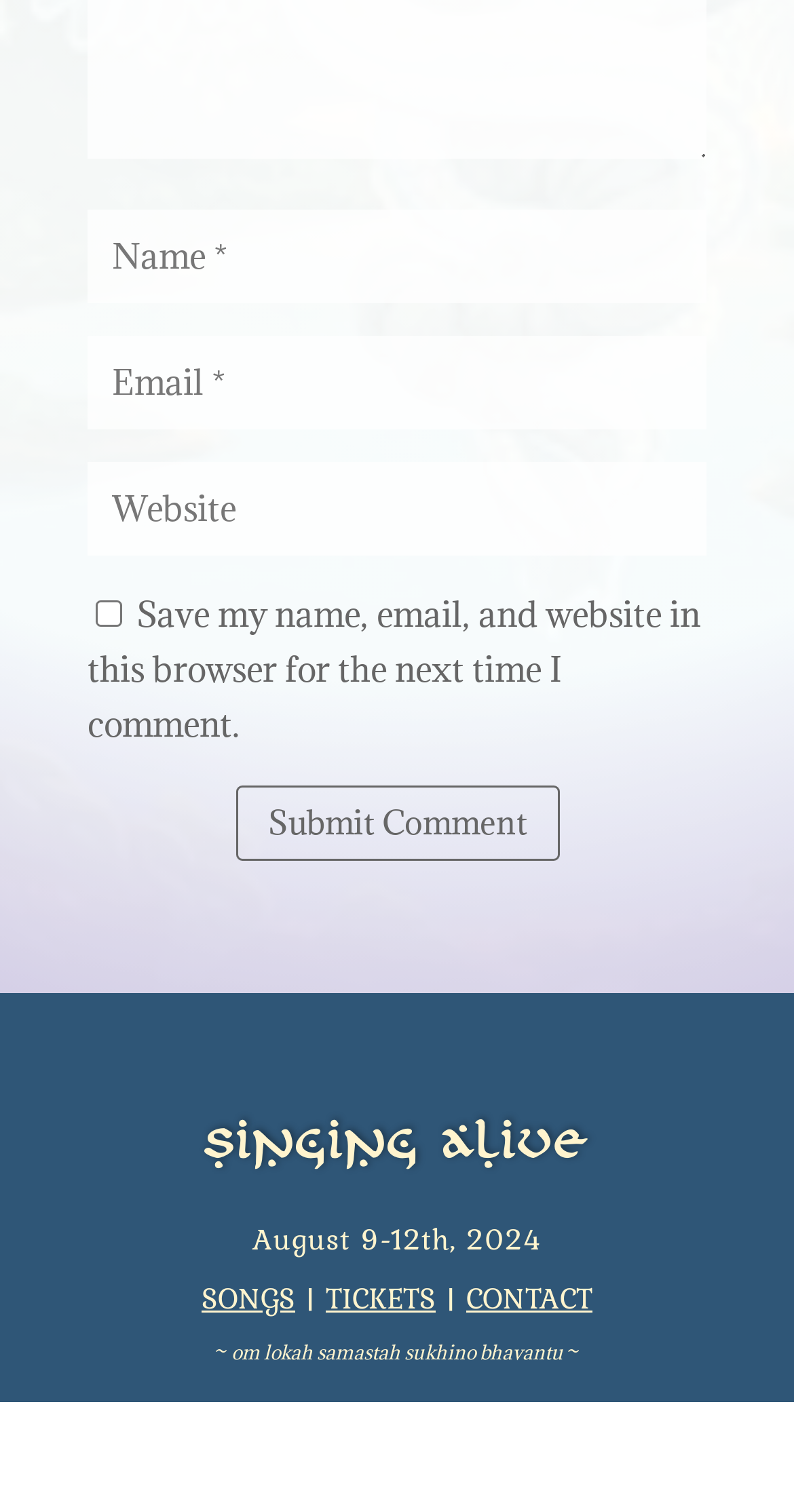Please specify the bounding box coordinates of the clickable region to carry out the following instruction: "Check the box to save your information". The coordinates should be four float numbers between 0 and 1, in the format [left, top, right, bottom].

[0.121, 0.396, 0.154, 0.414]